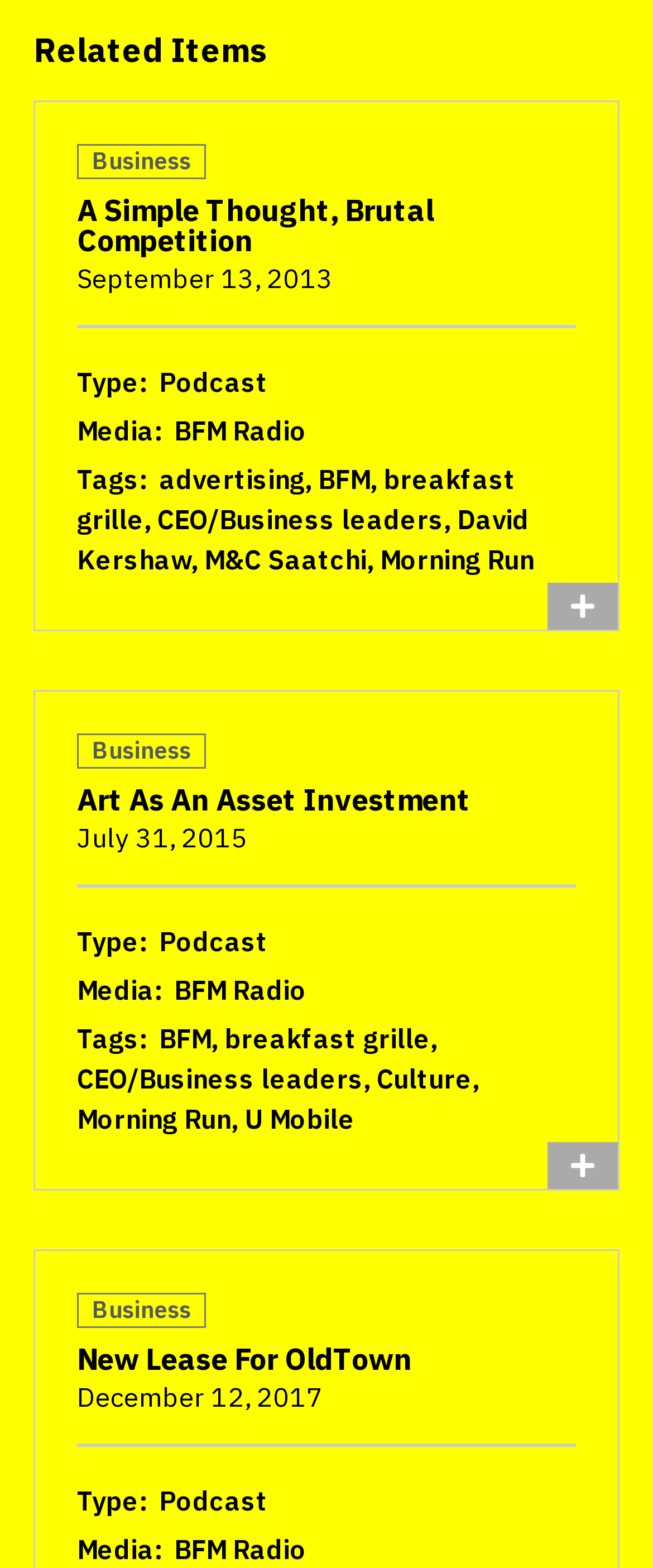Please answer the following question using a single word or phrase: 
What is the title of the first article?

A Simple Thought, Brutal Competition